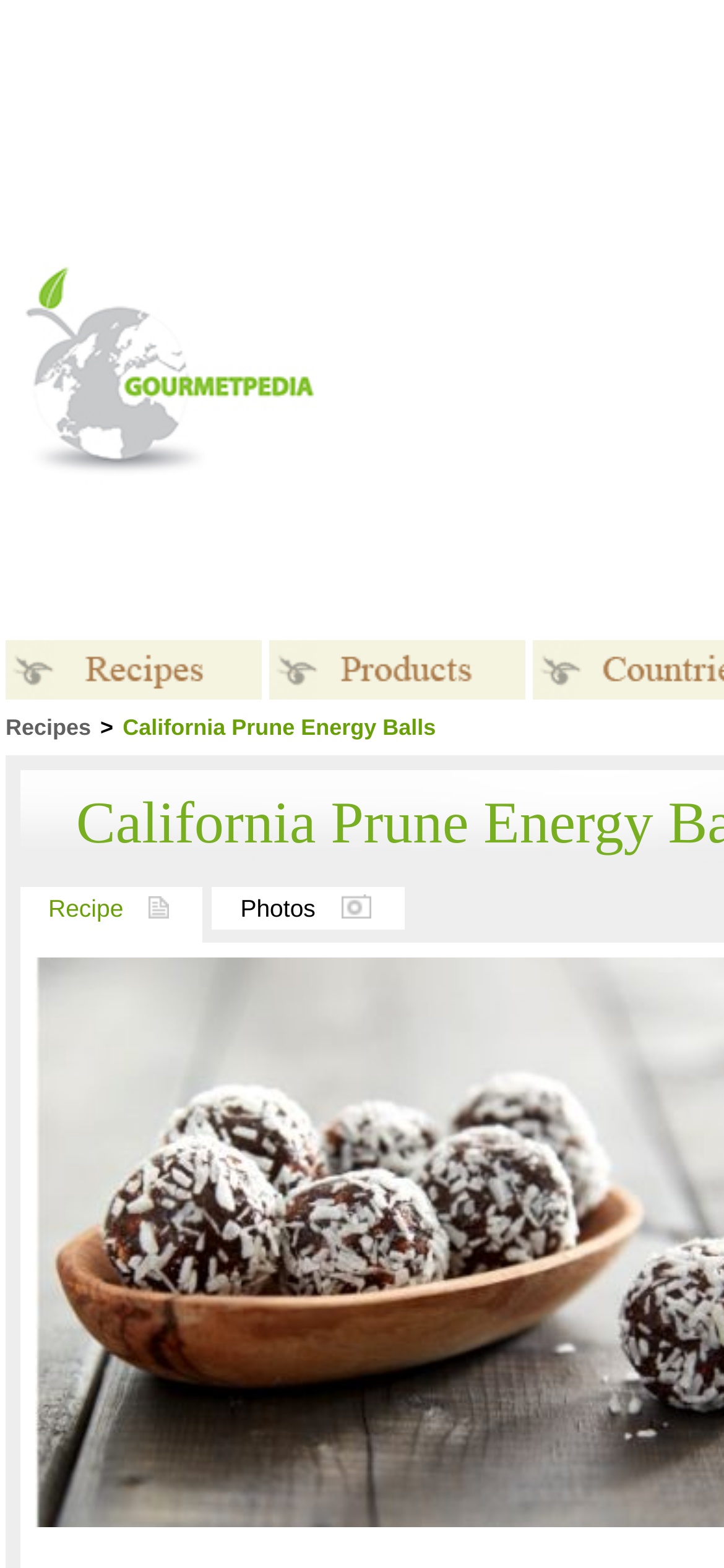What is the name of the recipe?
Please provide a full and detailed response to the question.

The name of the recipe can be found in the StaticText element with the text 'California Prune Energy Balls' at coordinates [0.169, 0.456, 0.602, 0.472].